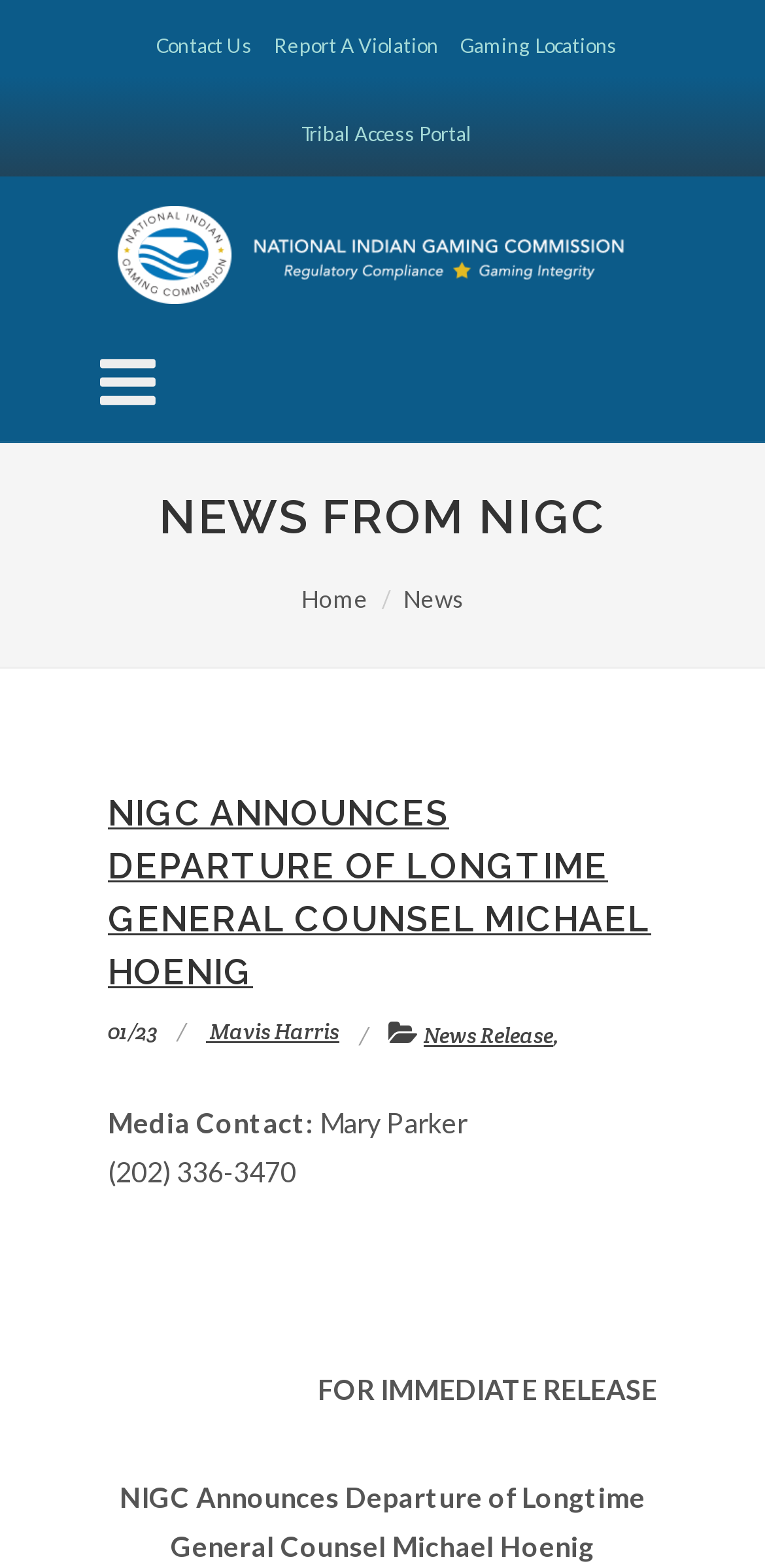Please indicate the bounding box coordinates of the element's region to be clicked to achieve the instruction: "Click Contact Us". Provide the coordinates as four float numbers between 0 and 1, i.e., [left, top, right, bottom].

[0.188, 0.001, 0.345, 0.056]